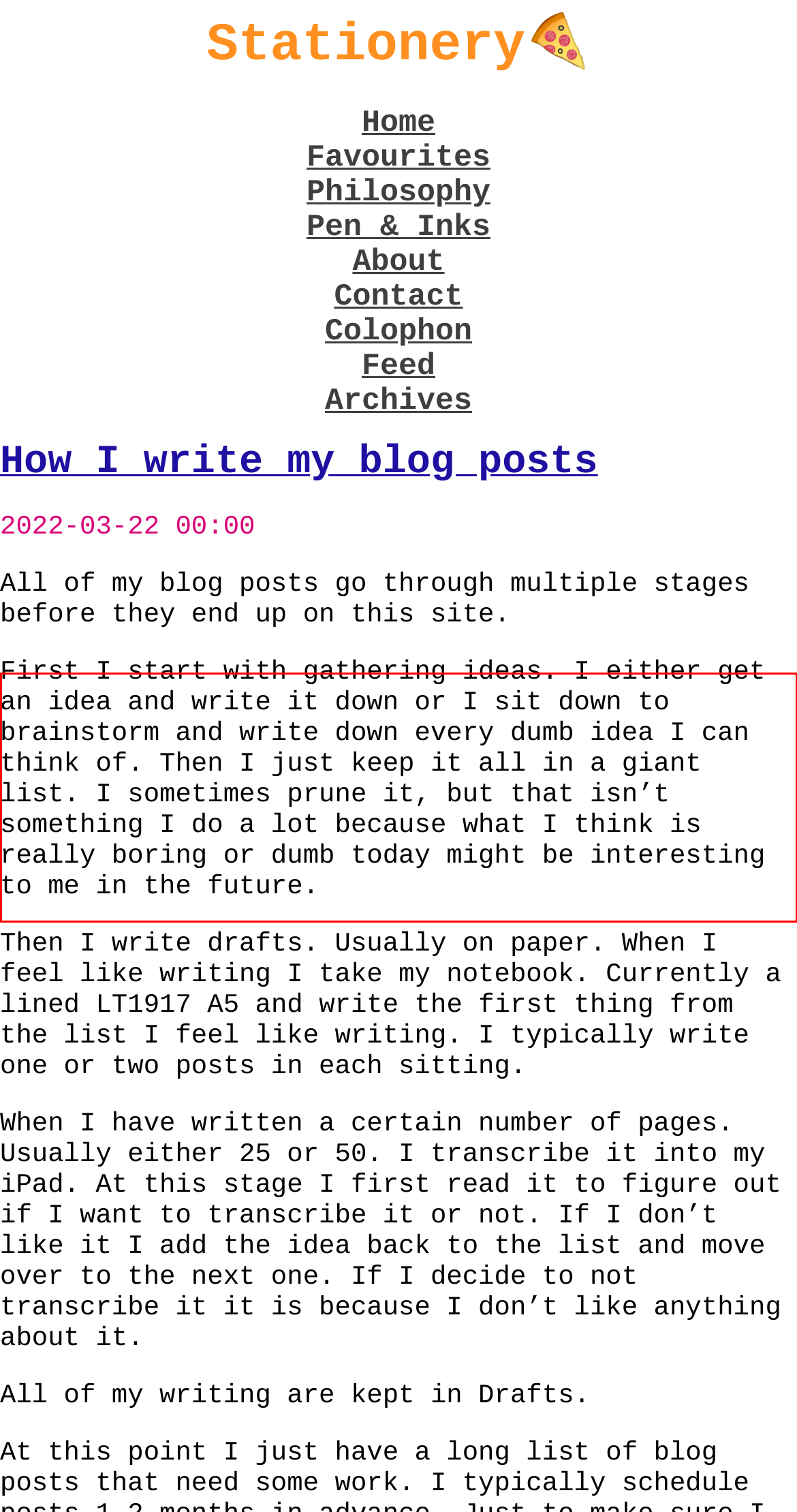Analyze the screenshot of a webpage where a red rectangle is bounding a UI element. Extract and generate the text content within this red bounding box.

First I start with gathering ideas. I either get an idea and write it down or I sit down to brainstorm and write down every dumb idea I can think of. Then I just keep it all in a giant list. I sometimes prune it, but that isn’t something I do a lot because what I think is really boring or dumb today might be interesting to me in the future.